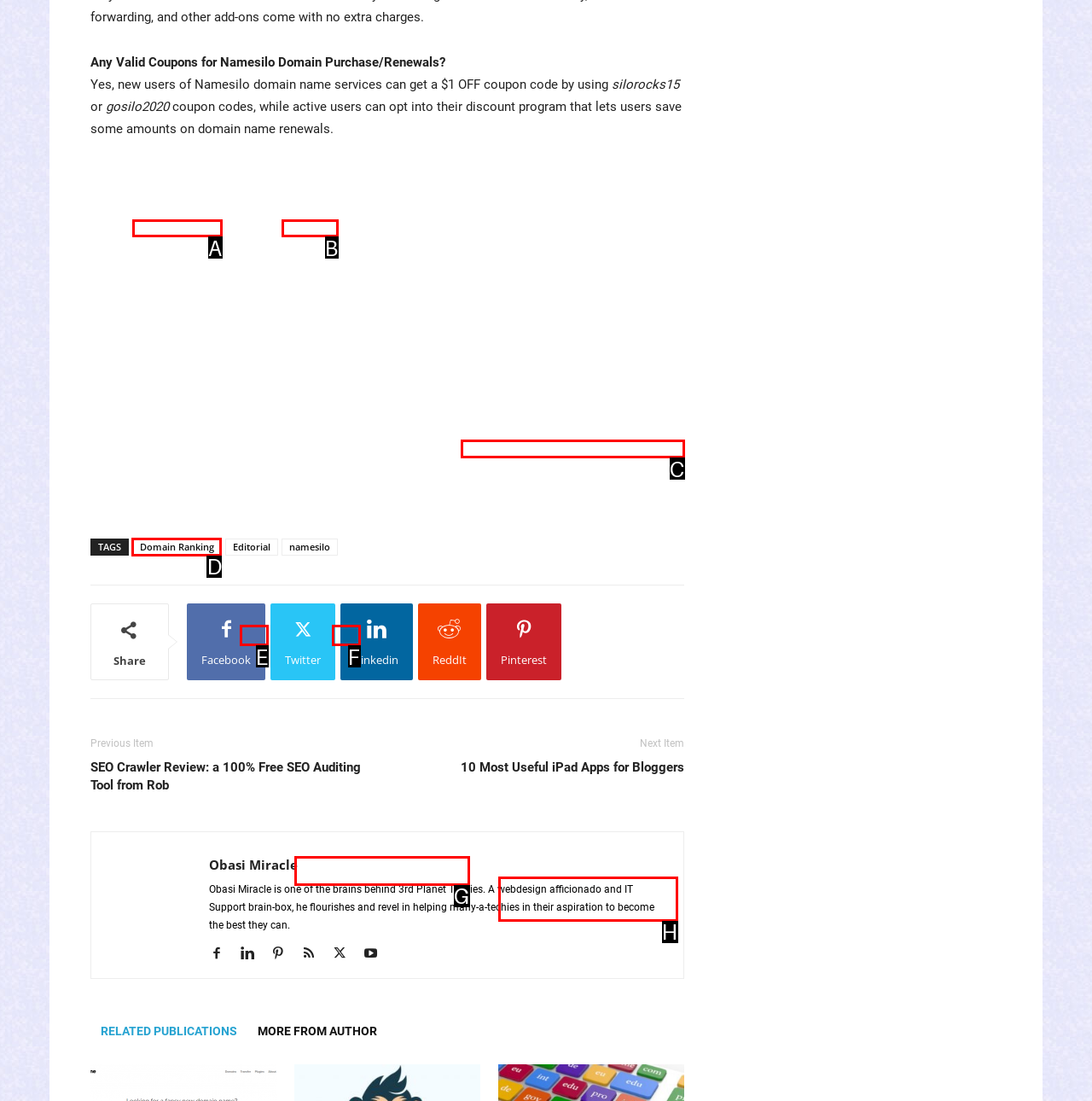Tell me which letter I should select to achieve the following goal: Click on the 'Domain Ranking' link
Answer with the corresponding letter from the provided options directly.

D